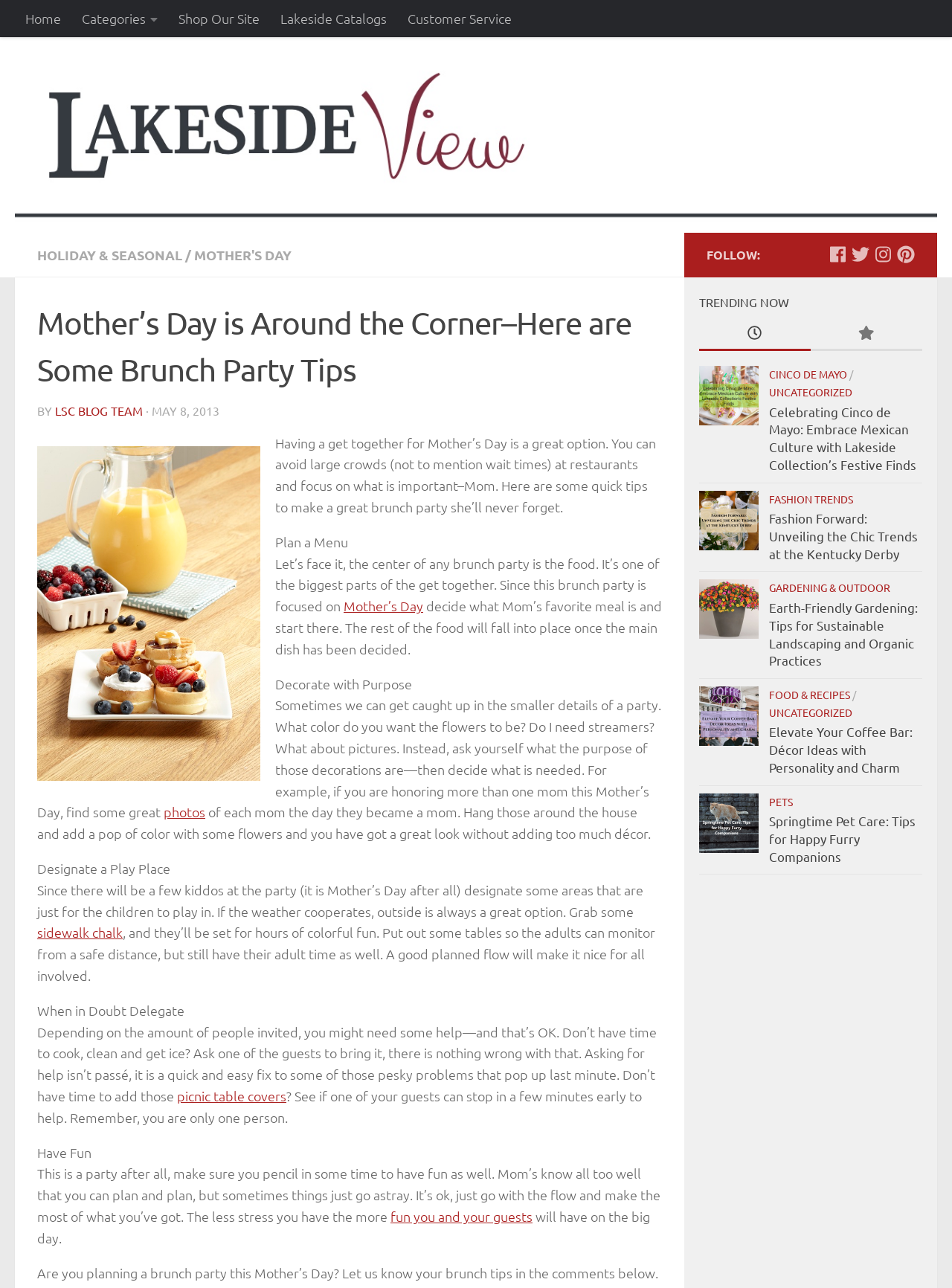Identify the bounding box coordinates of the region that should be clicked to execute the following instruction: "View the post 'Celebrating Cinco de Mayo: Embrace Mexican Culture with Lakeside Collection’s Festive Finds'".

[0.808, 0.313, 0.962, 0.367]